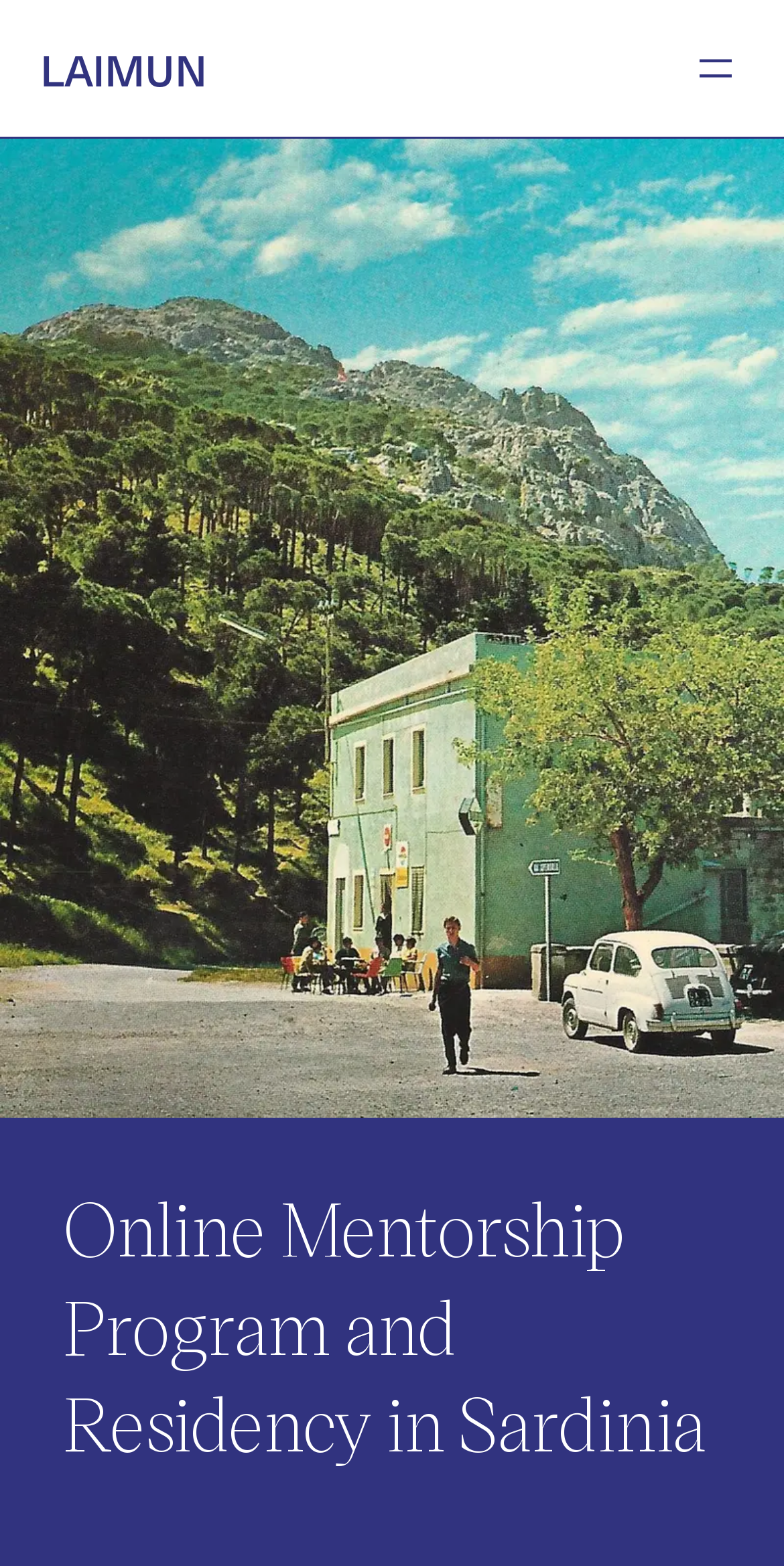Given the element description "aria-label="Open menu"" in the screenshot, predict the bounding box coordinates of that UI element.

[0.877, 0.026, 0.949, 0.062]